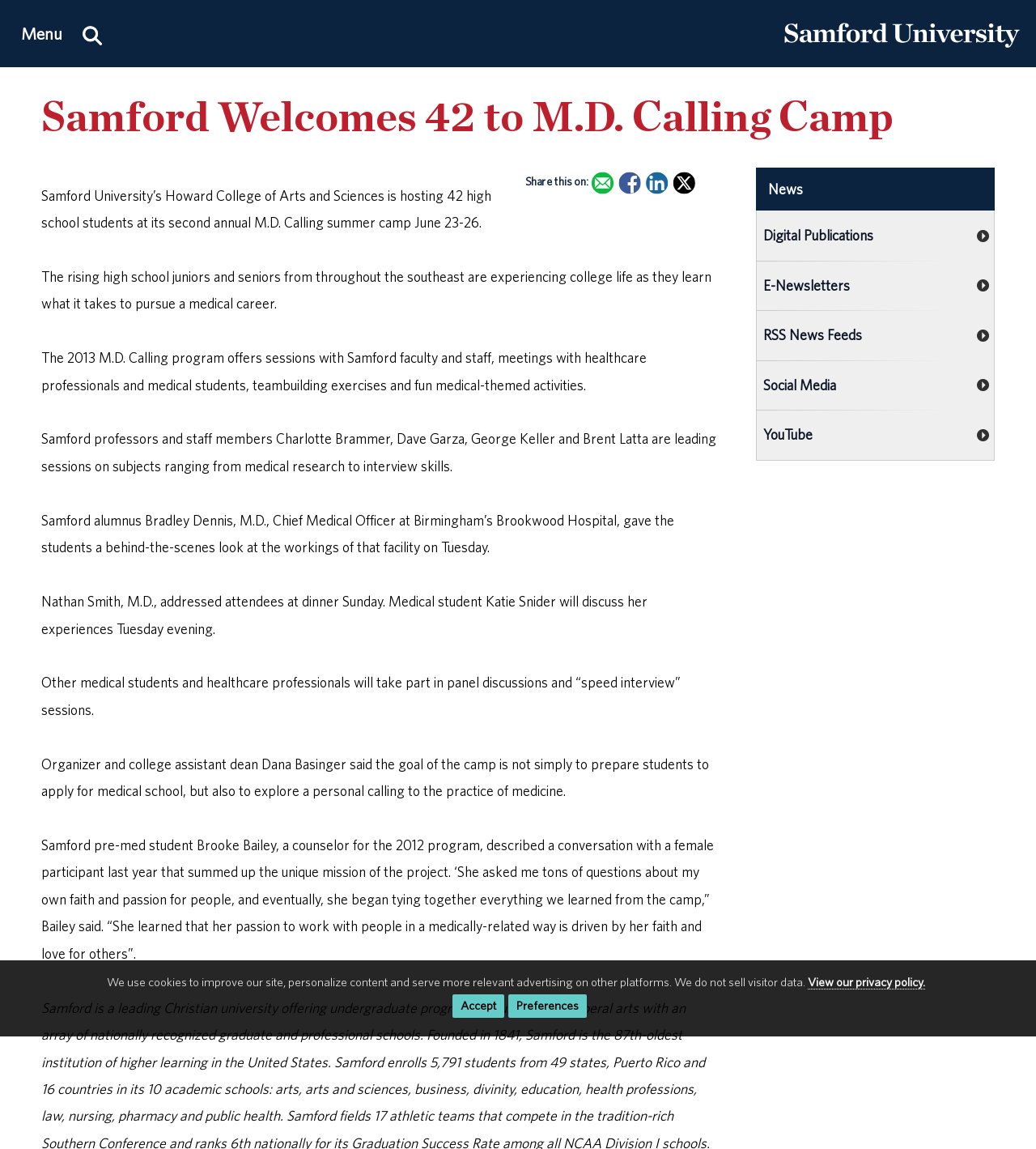Kindly provide the bounding box coordinates of the section you need to click on to fulfill the given instruction: "Share this on Facebook".

[0.597, 0.15, 0.619, 0.169]